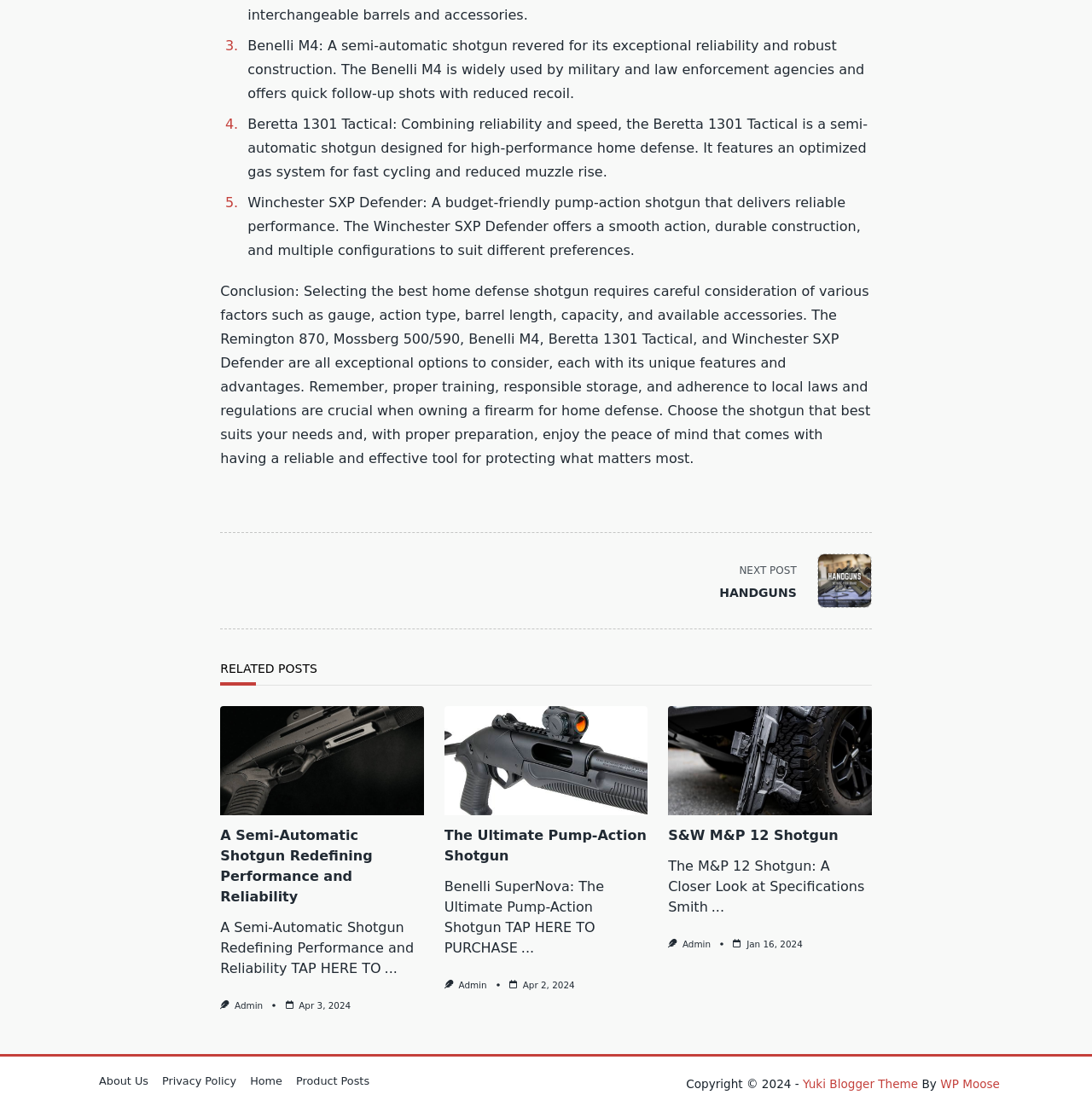What is the main topic of the webpage? Observe the screenshot and provide a one-word or short phrase answer.

Home defense shotguns